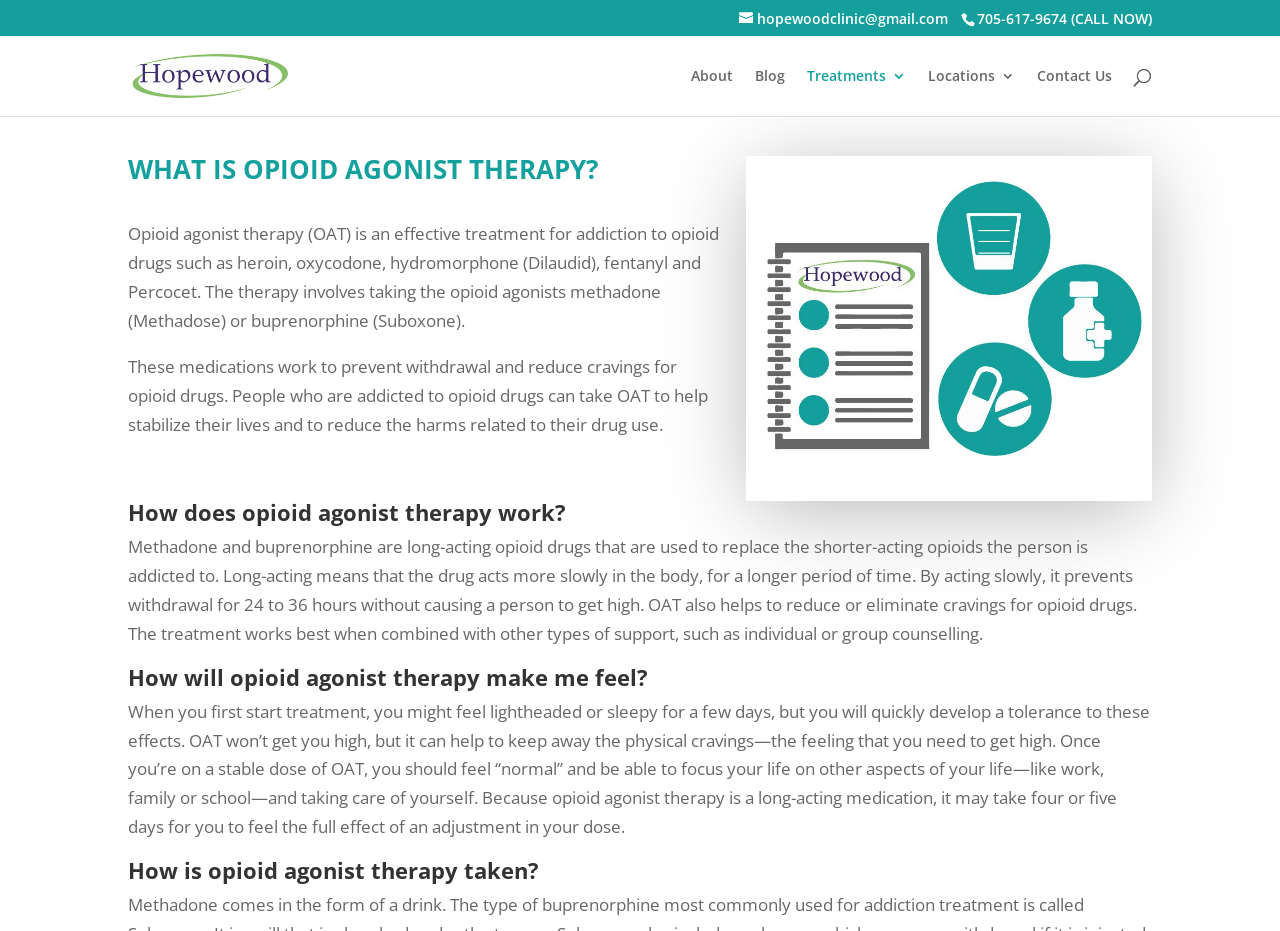With reference to the image, please provide a detailed answer to the following question: What are the two medications used in OAT?

According to the webpage, methadone (Methadose) and buprenorphine (Suboxone) are the two medications used in opioid agonist therapy to help stabilize lives and reduce harms related to drug use.